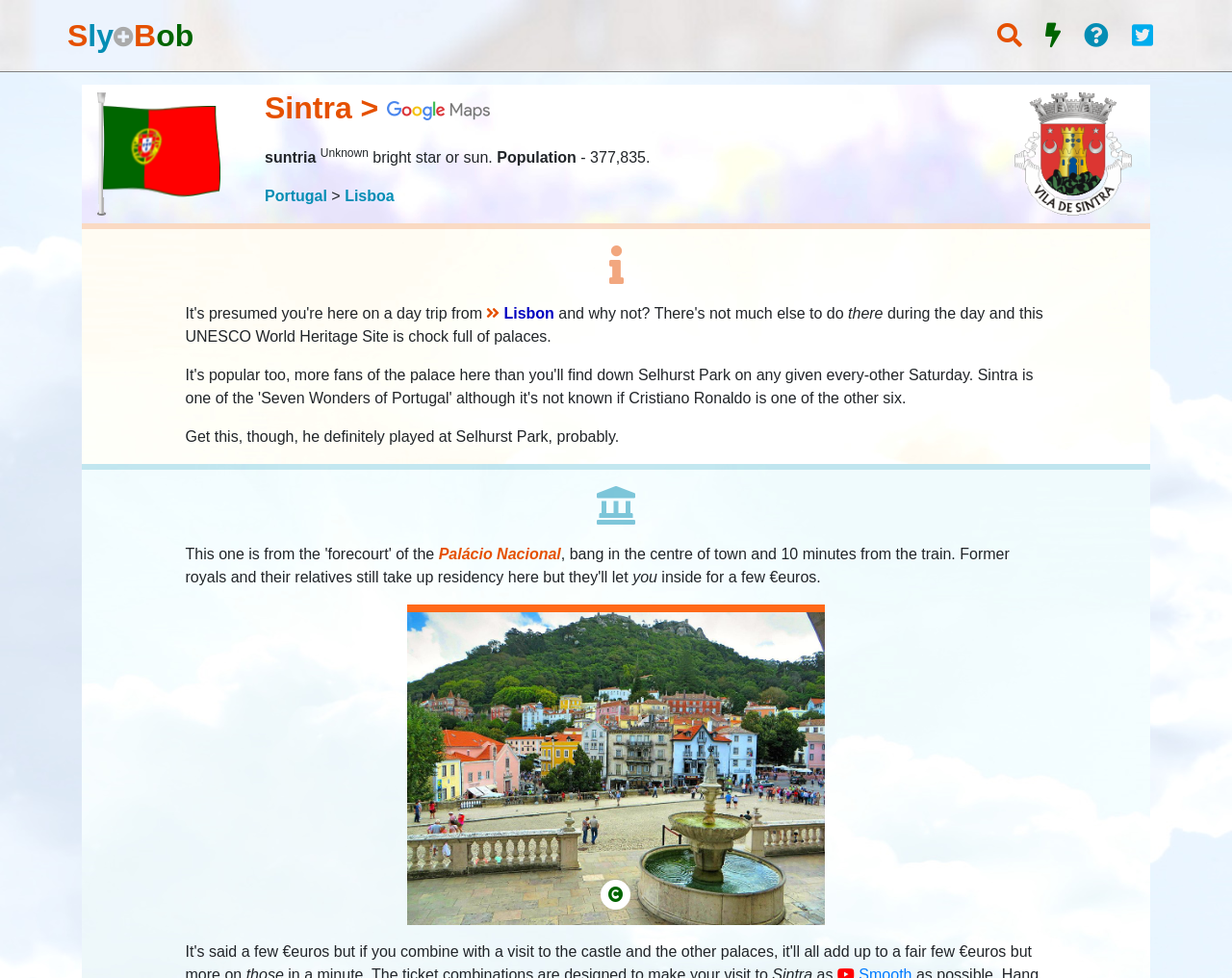Respond with a single word or phrase to the following question:
What is the cost to enter the palace?

a few euros